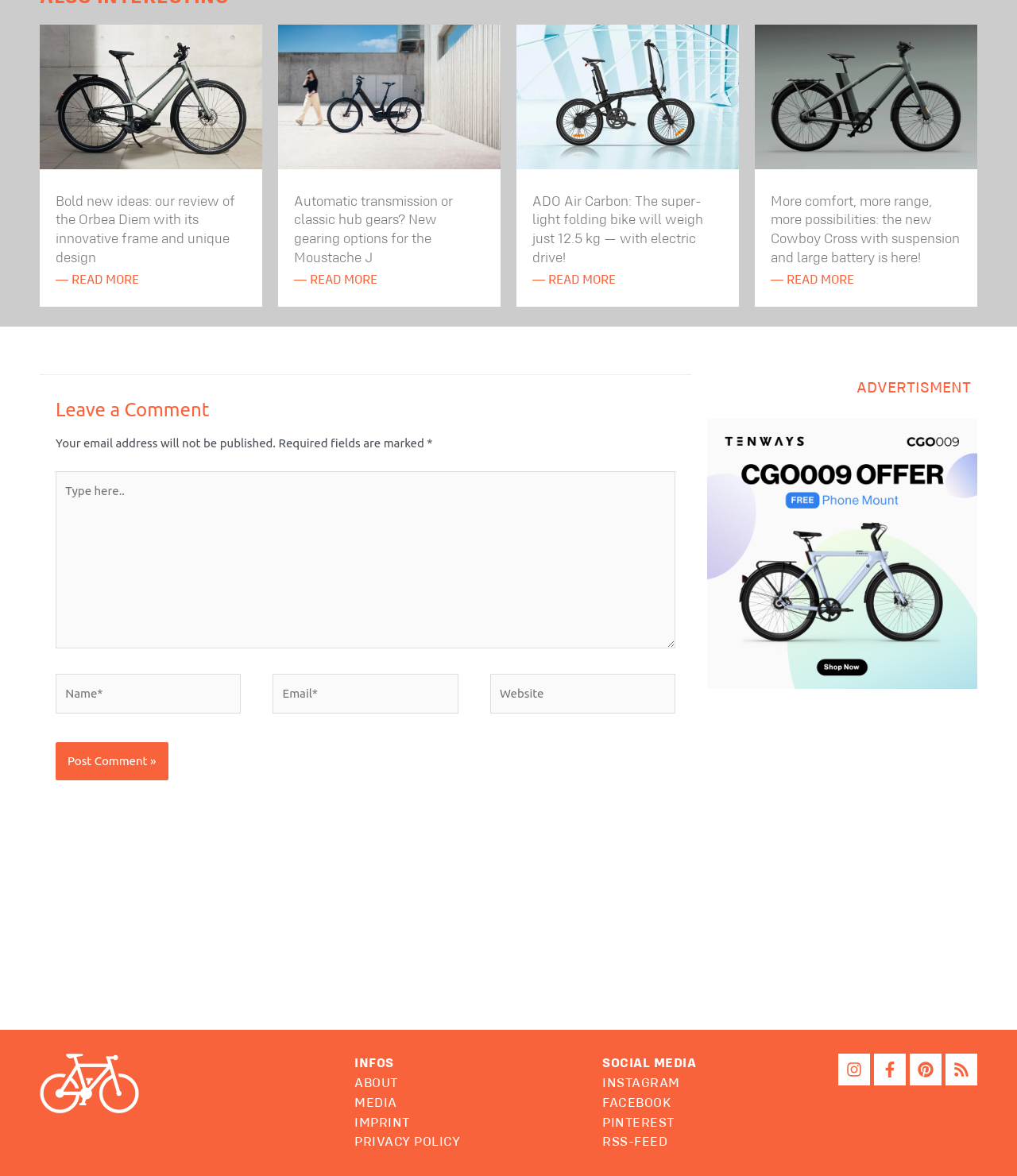Determine the bounding box coordinates of the section to be clicked to follow the instruction: "Read more about the Moustache J gearing options". The coordinates should be given as four float numbers between 0 and 1, formatted as [left, top, right, bottom].

[0.273, 0.021, 0.492, 0.144]